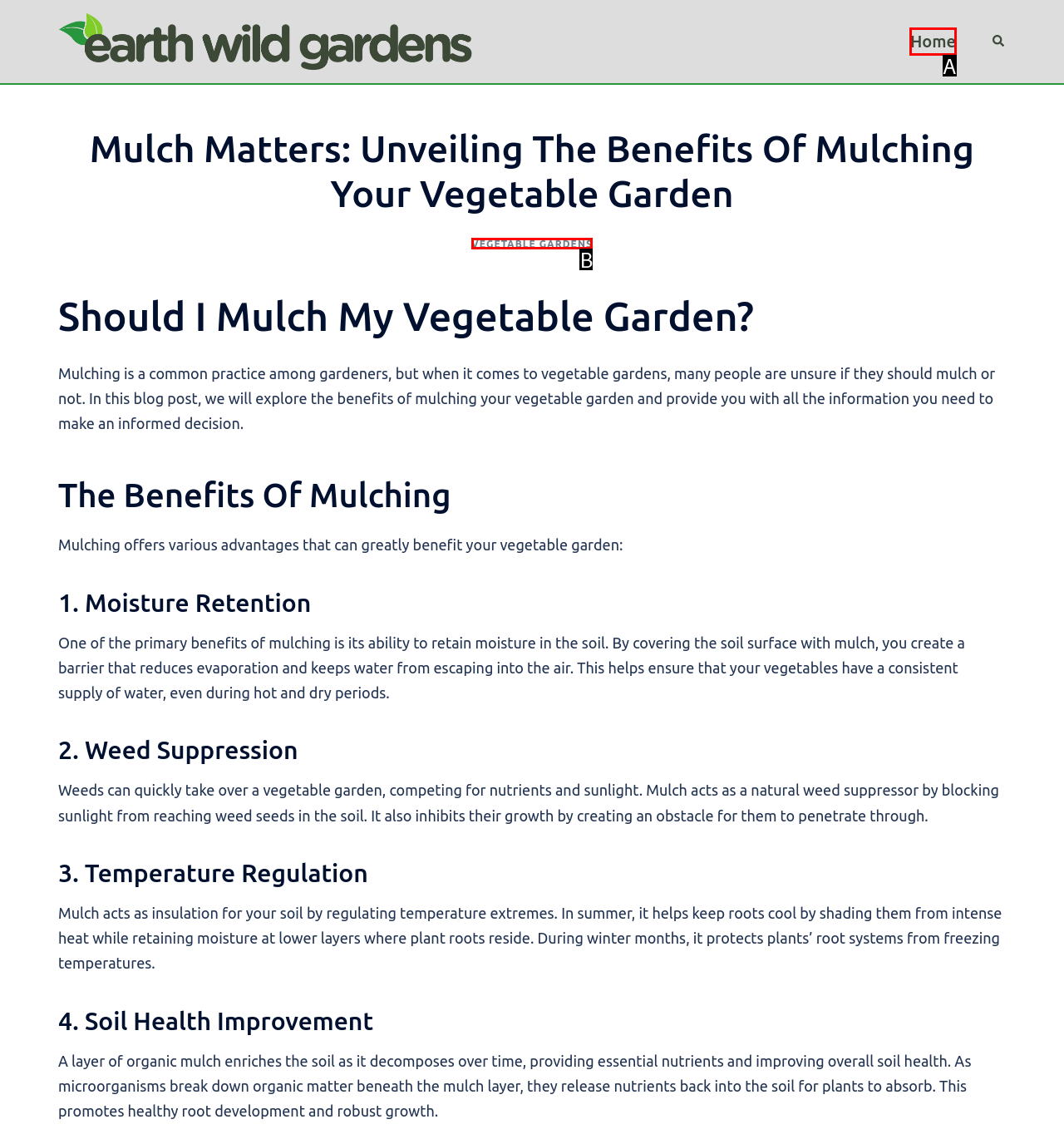Identify the HTML element that corresponds to the description: Home Provide the letter of the correct option directly.

A